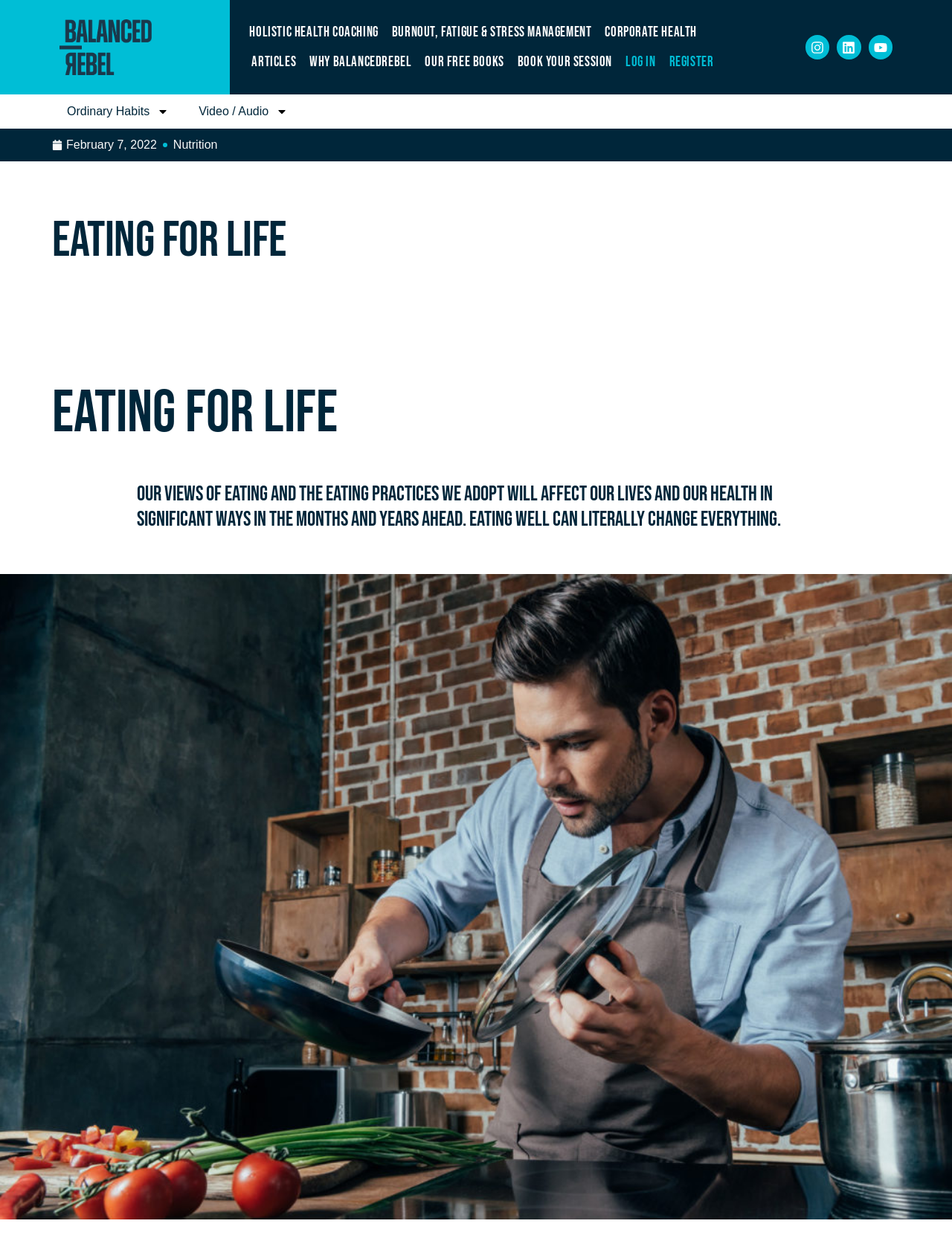Identify the coordinates of the bounding box for the element that must be clicked to accomplish the instruction: "Click on Holistic Health Coaching".

[0.257, 0.014, 0.402, 0.038]